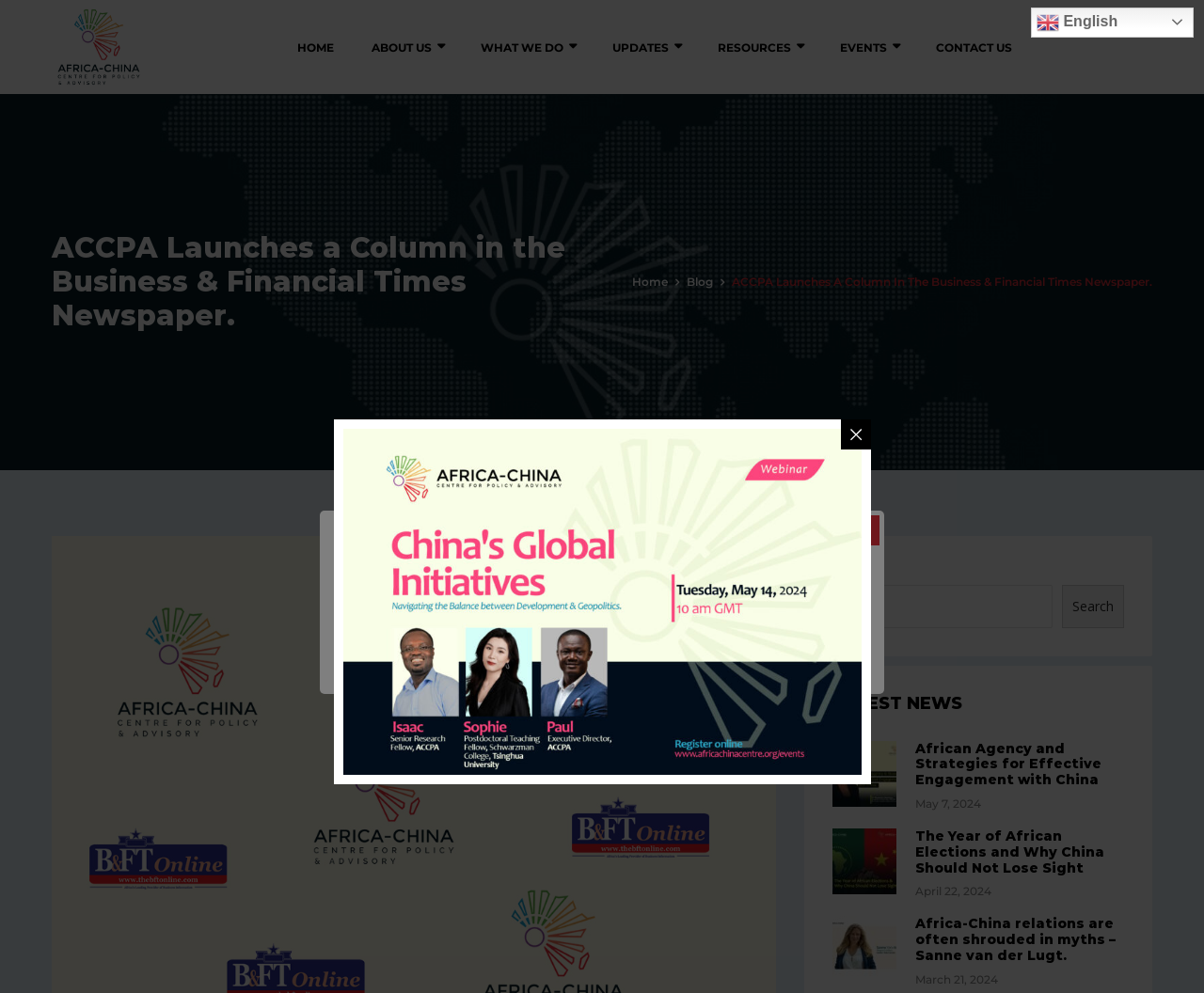Could you indicate the bounding box coordinates of the region to click in order to complete this instruction: "Search for something".

[0.691, 0.589, 0.874, 0.633]